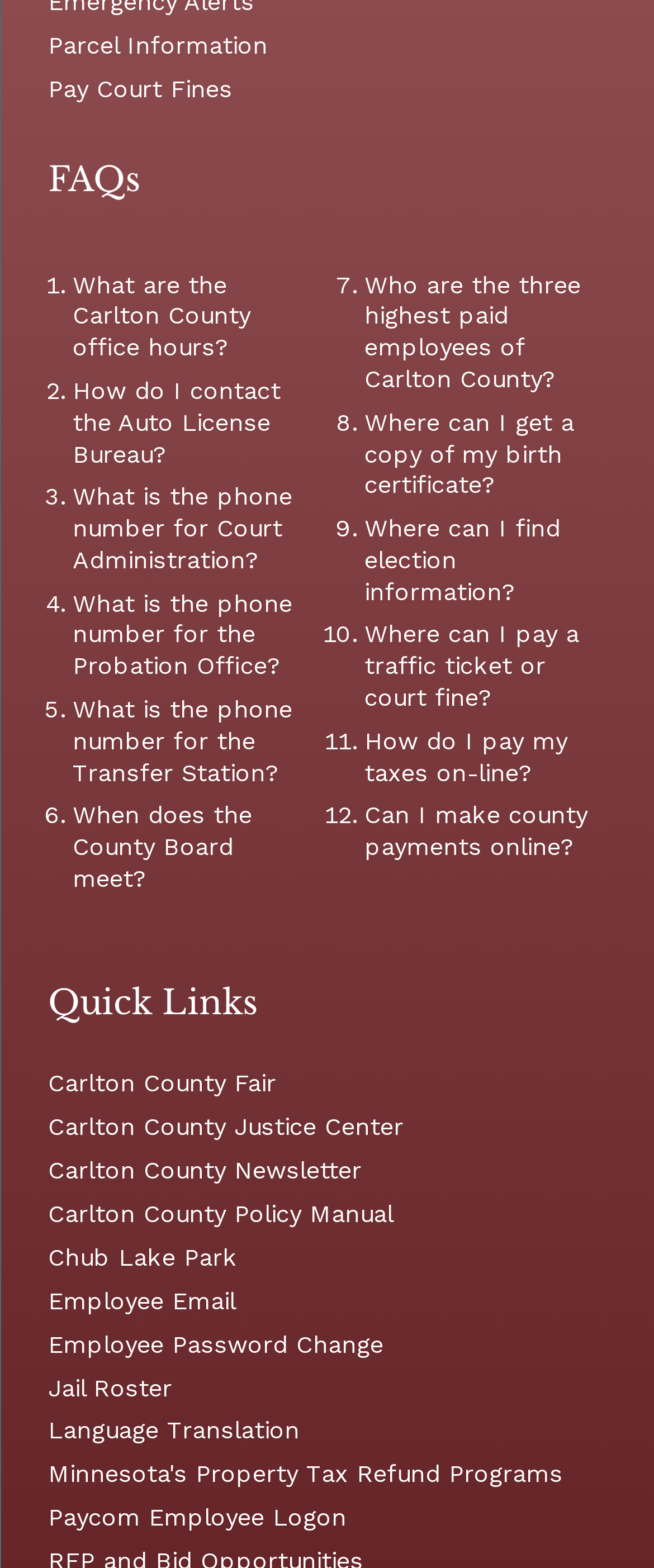Find and provide the bounding box coordinates for the UI element described with: "Carlton County Justice Center".

[0.074, 0.71, 0.617, 0.727]